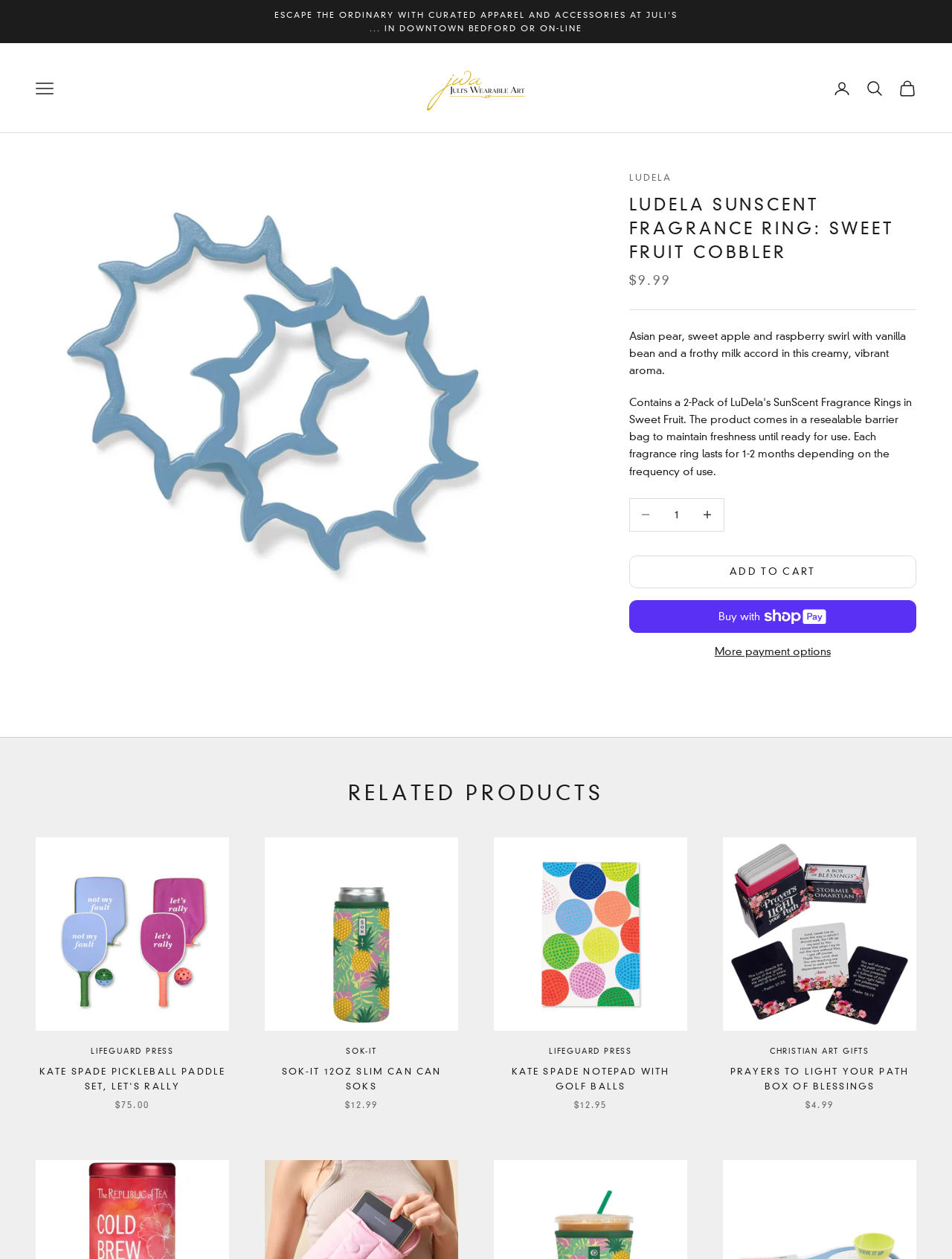Answer with a single word or phrase: 
What are the related products shown on the page?

Kate Spade Pickleball Paddle Set, Sok-It 12oz Slim Can Can Soks, Kate Spade Notepad with Golf Balls, Prayers To Light Your Path Box of Blessings